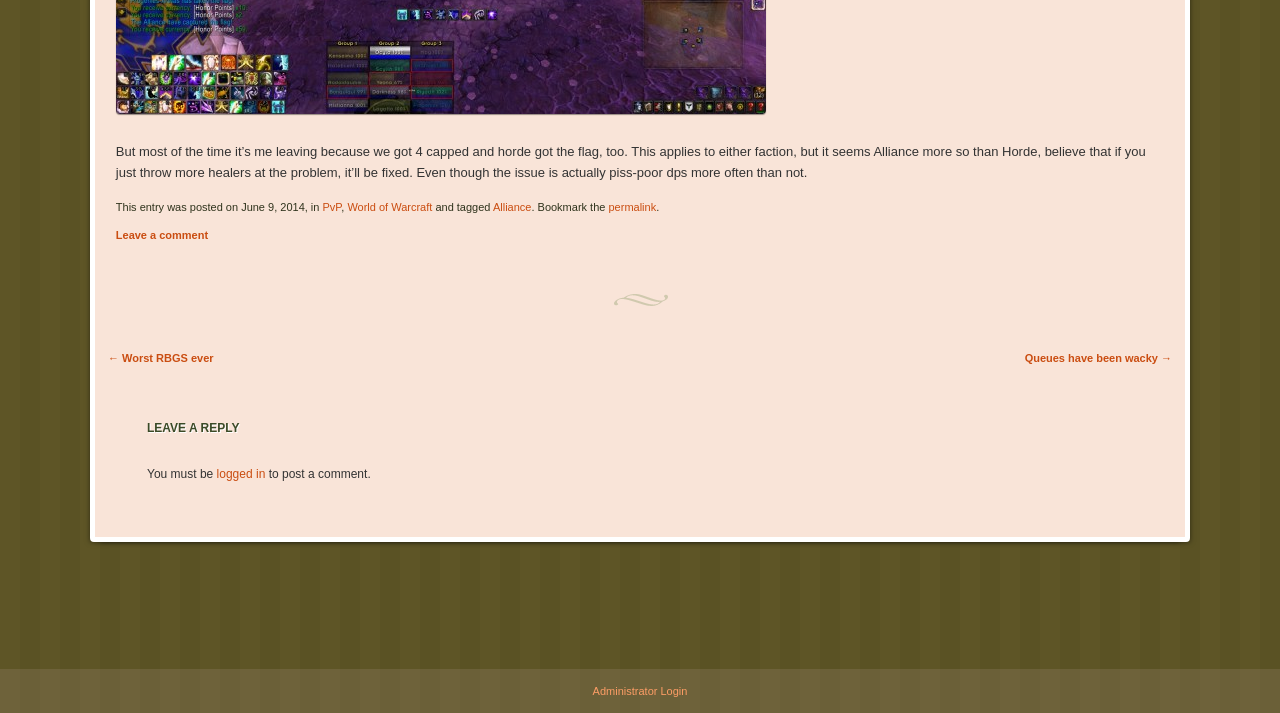Identify the bounding box for the UI element described as: "World of Warcraft". Ensure the coordinates are four float numbers between 0 and 1, formatted as [left, top, right, bottom].

[0.271, 0.281, 0.338, 0.298]